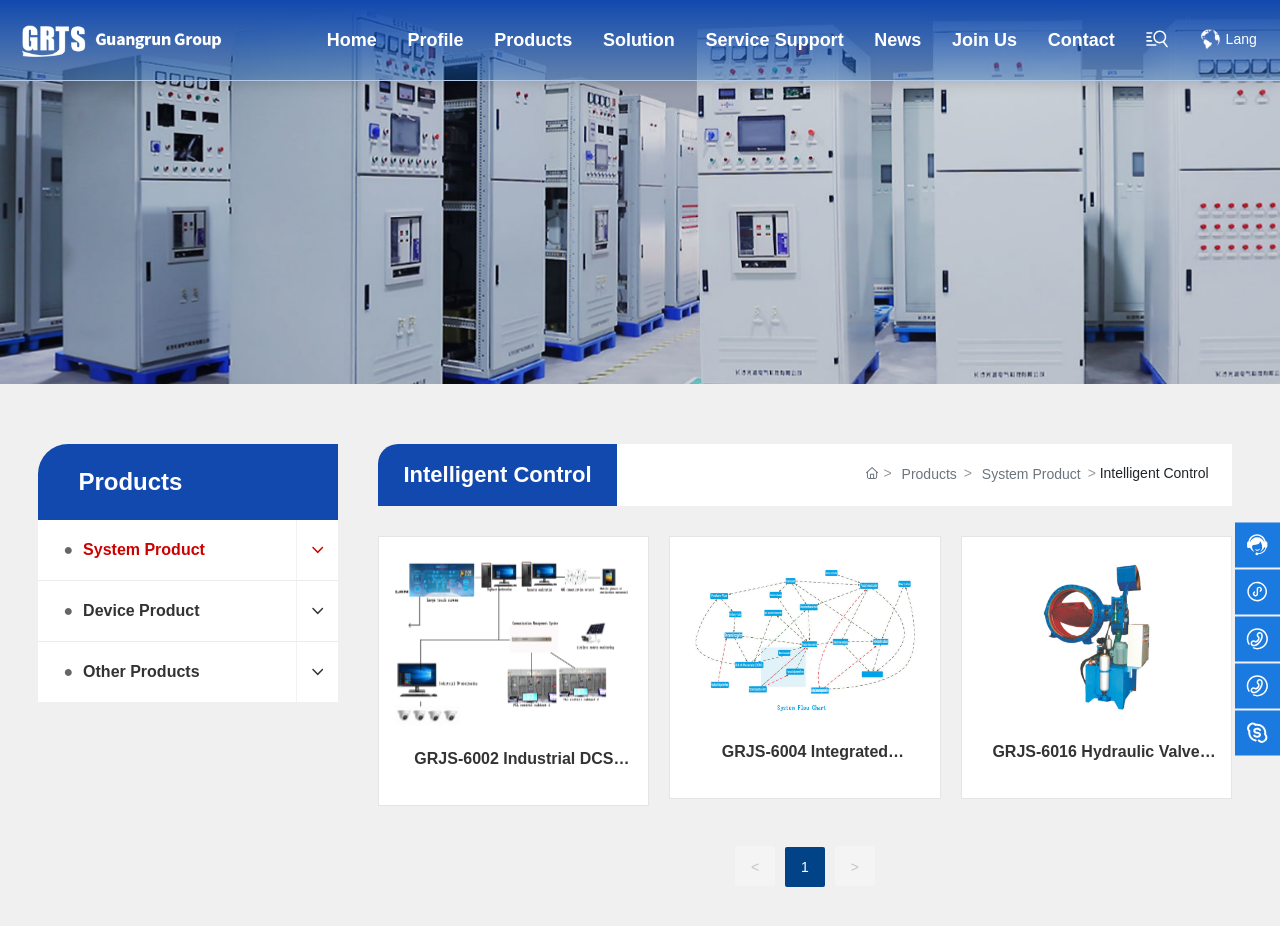Identify the bounding box of the HTML element described as: "GRJS-6016 Hydraulic Valve Control System".

[0.775, 0.803, 0.95, 0.855]